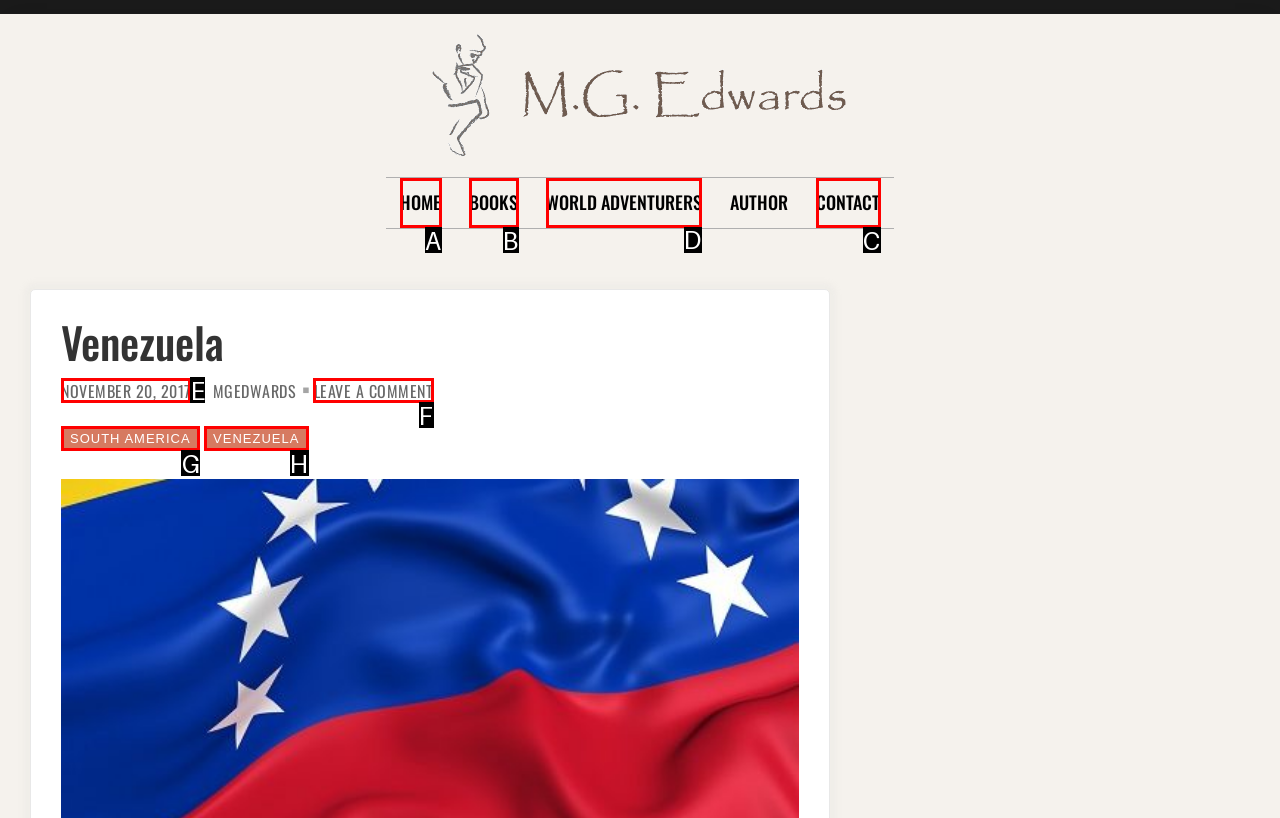Identify which HTML element to click to fulfill the following task: explore world adventurers. Provide your response using the letter of the correct choice.

D